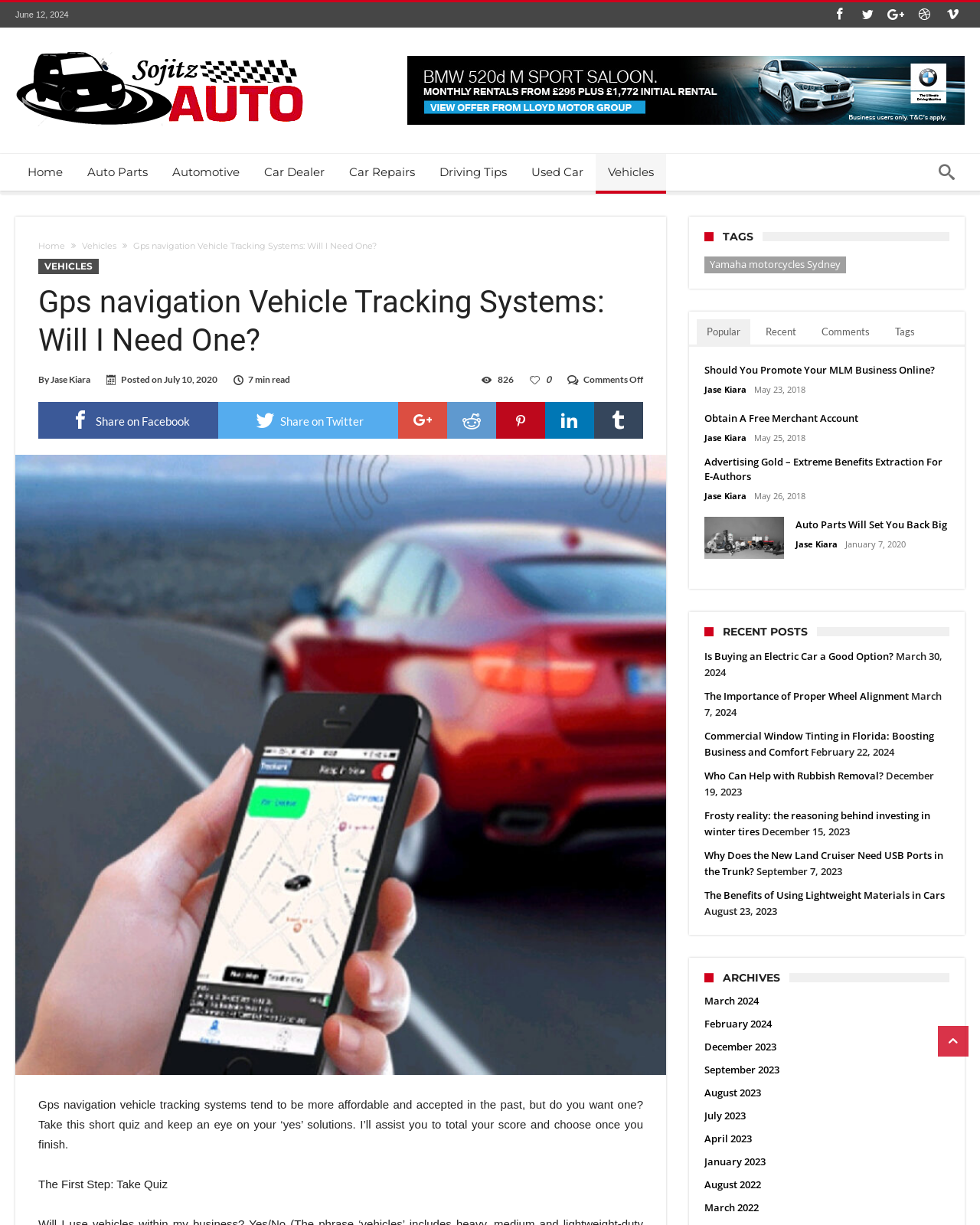Please specify the bounding box coordinates of the region to click in order to perform the following instruction: "Share on Facebook".

[0.039, 0.328, 0.223, 0.358]